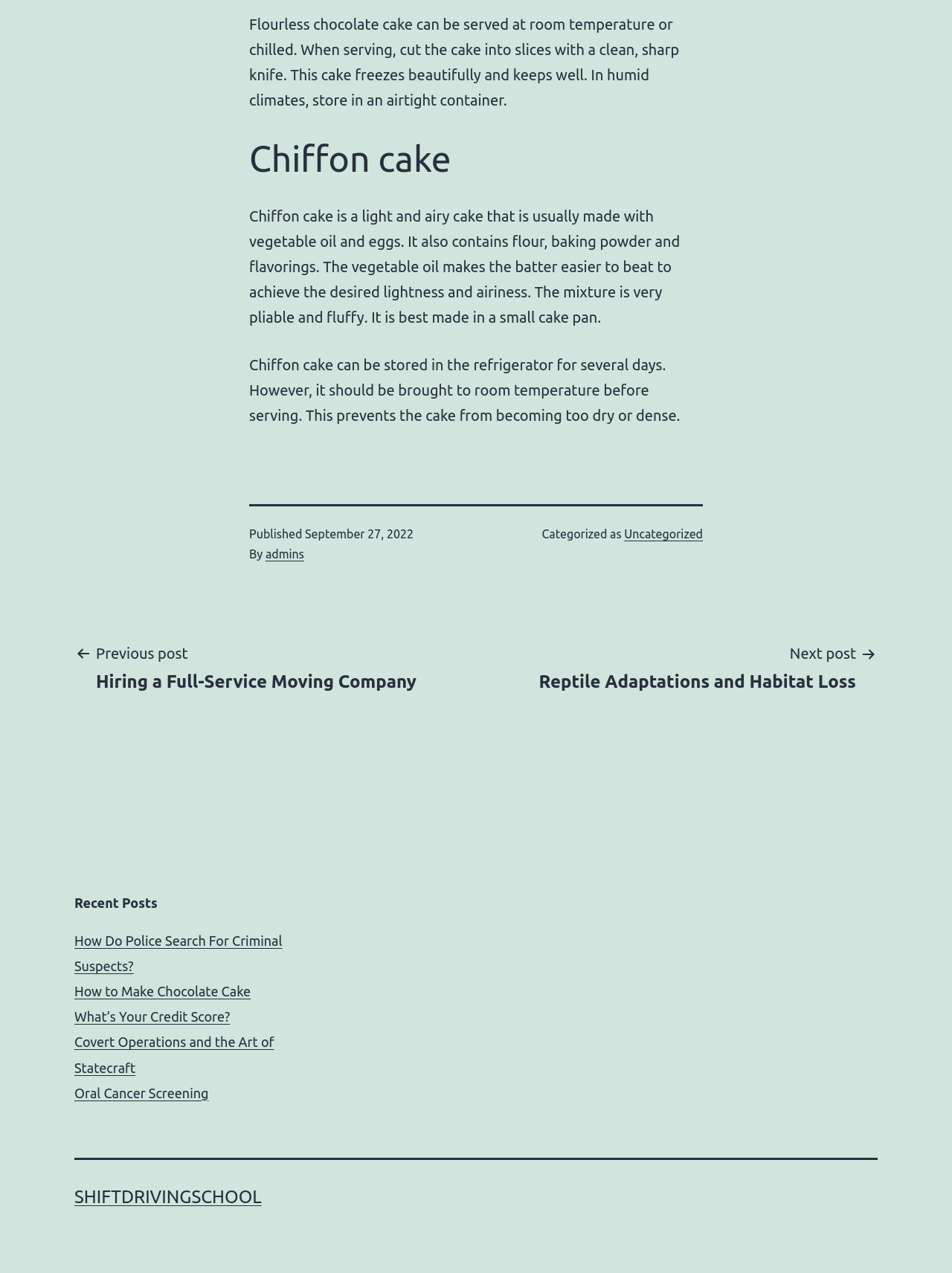Could you provide the bounding box coordinates for the portion of the screen to click to complete this instruction: "Click on the 'How to Make Chocolate Cake' link"?

[0.078, 0.773, 0.263, 0.784]